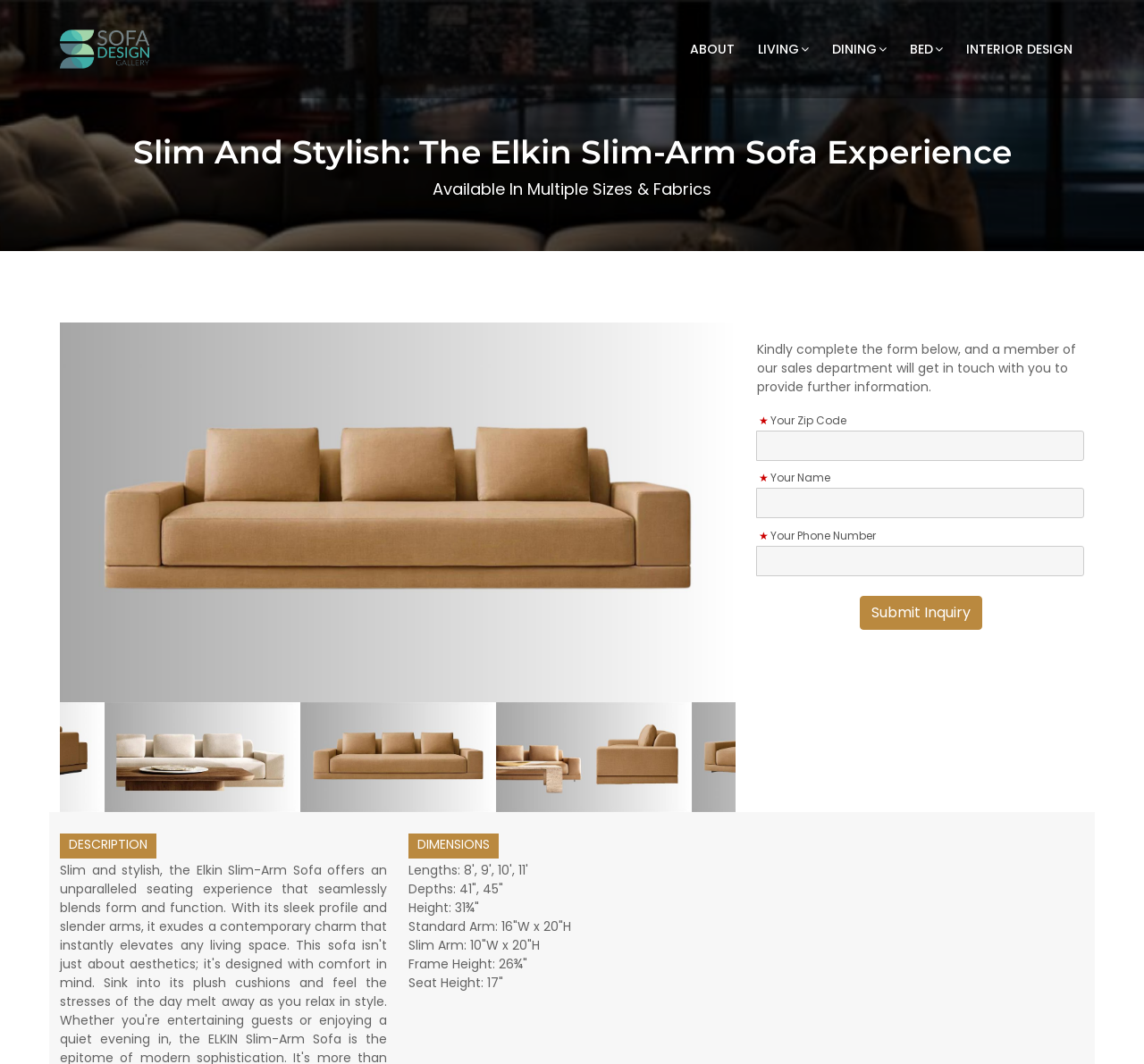Please give a short response to the question using one word or a phrase:
What are the dimensions of the Slim Arm?

10"W x 20"H